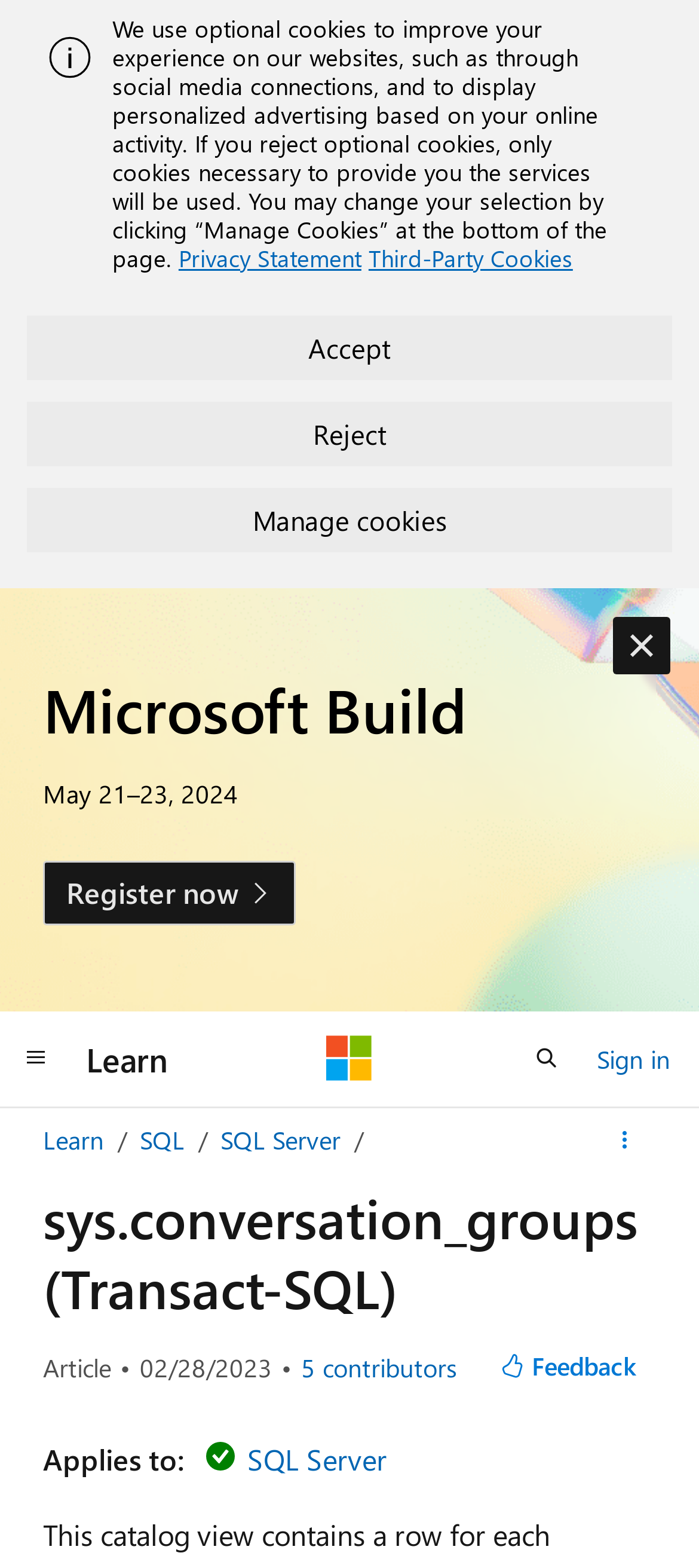Locate the bounding box coordinates of the clickable region to complete the following instruction: "Click the 'SQL Server' link."

[0.354, 0.919, 0.554, 0.943]